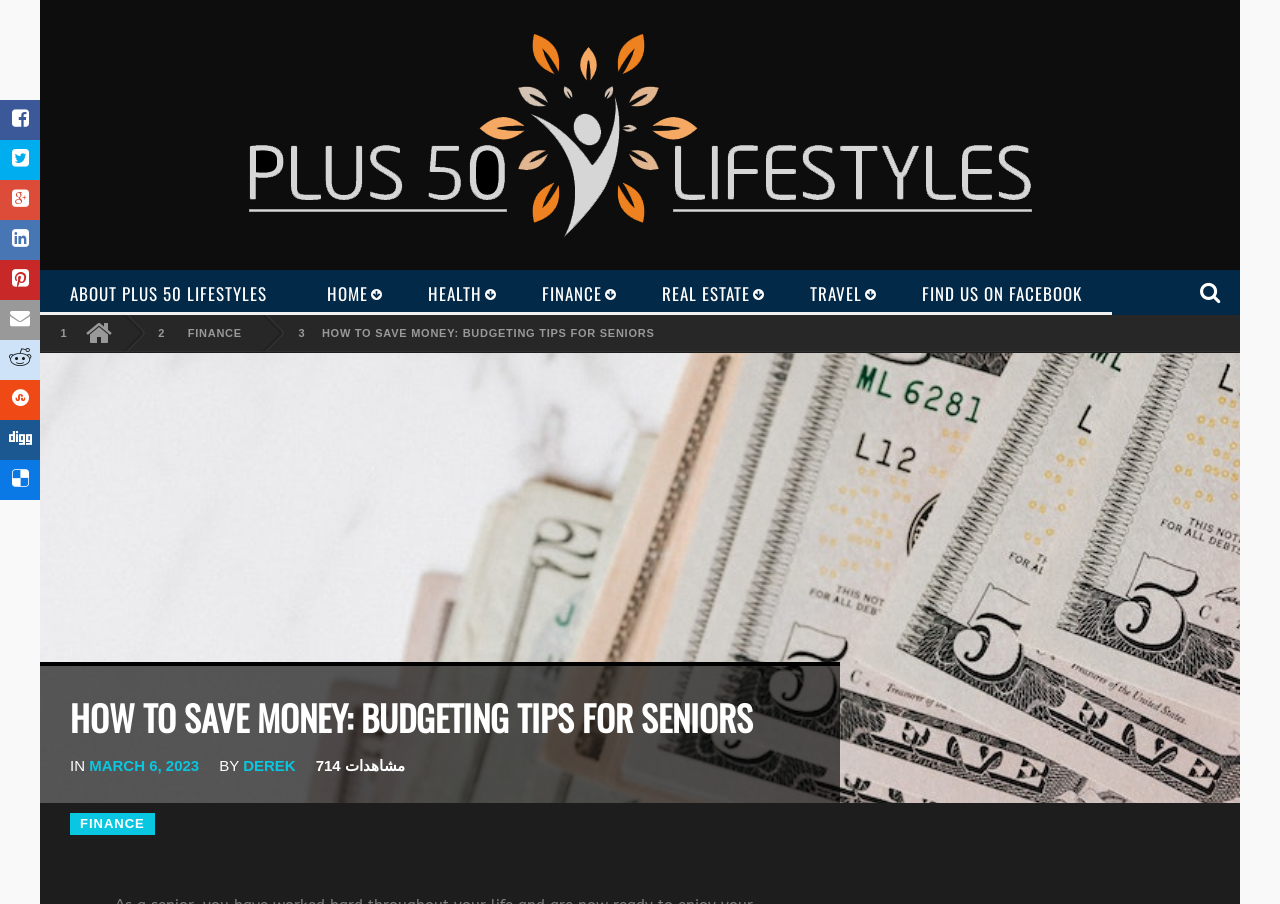From the webpage screenshot, predict the bounding box of the UI element that matches this description: "About Plus 50 Lifestyles".

[0.047, 0.299, 0.216, 0.348]